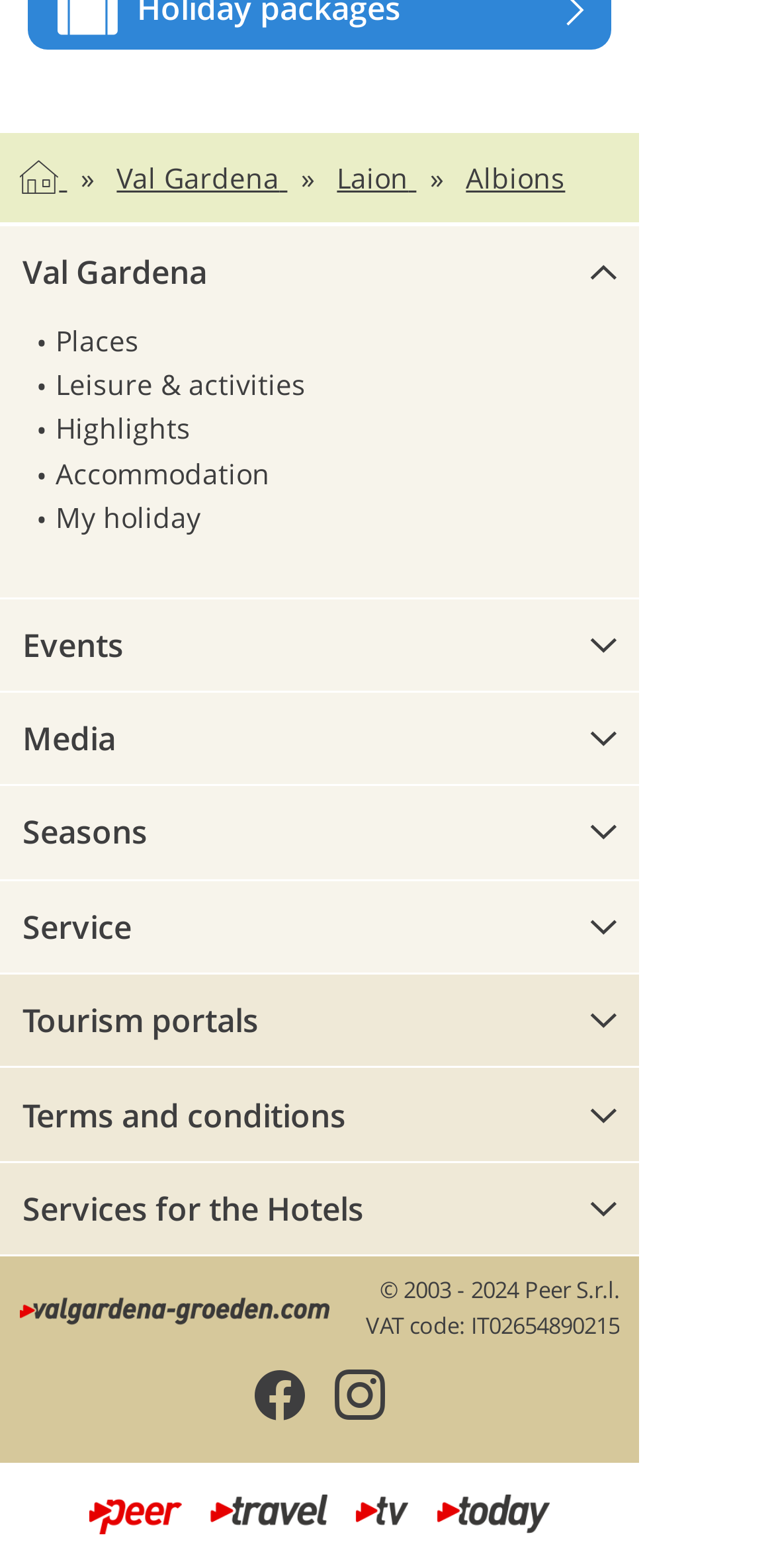Identify the bounding box of the HTML element described here: "Terms of use". Provide the coordinates as four float numbers between 0 and 1: [left, top, right, bottom].

[0.072, 0.74, 0.826, 0.769]